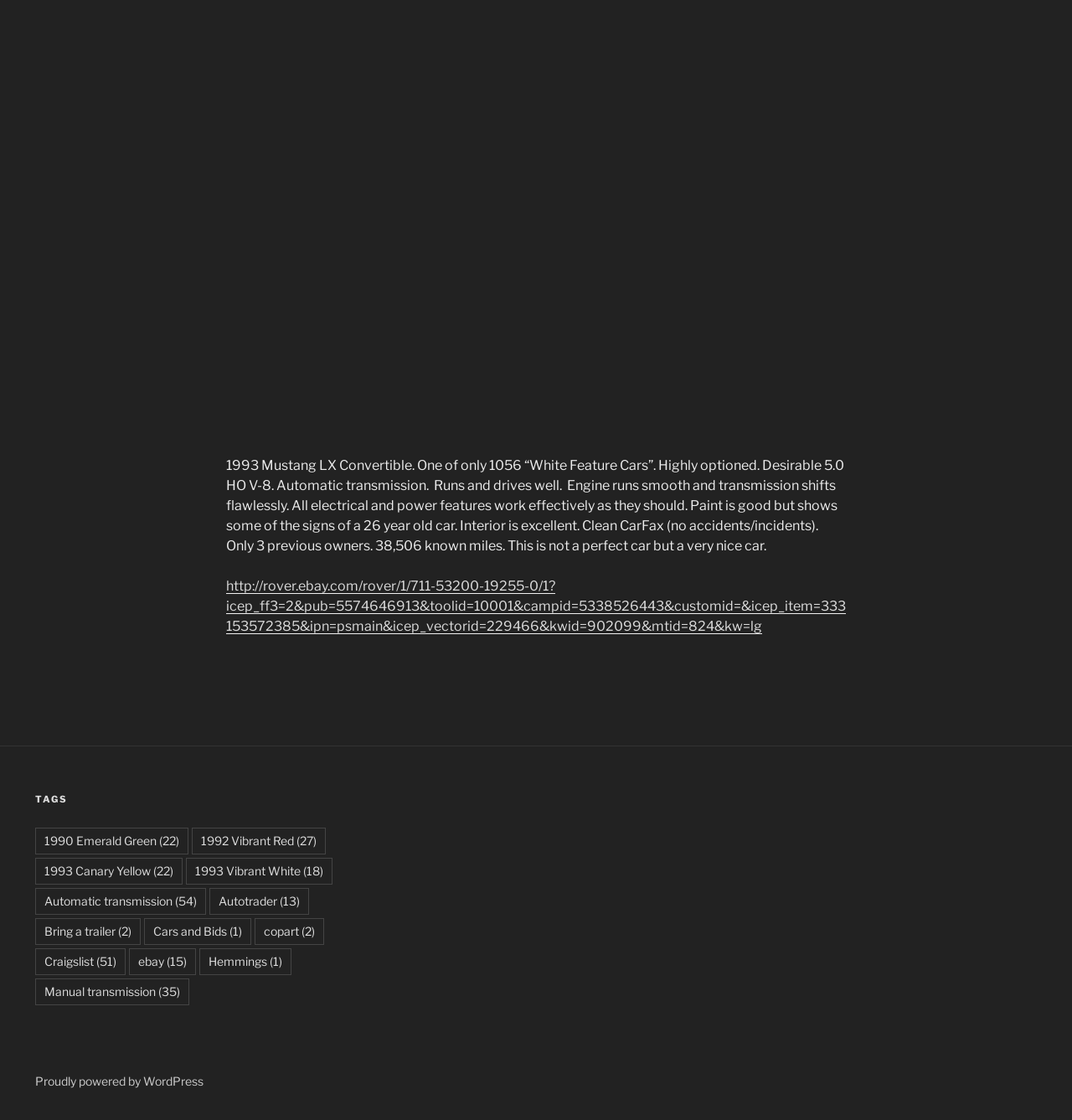Find the bounding box coordinates of the area that needs to be clicked in order to achieve the following instruction: "View 1993 Mustang LX Convertible details". The coordinates should be specified as four float numbers between 0 and 1, i.e., [left, top, right, bottom].

[0.211, 0.378, 0.789, 0.392]